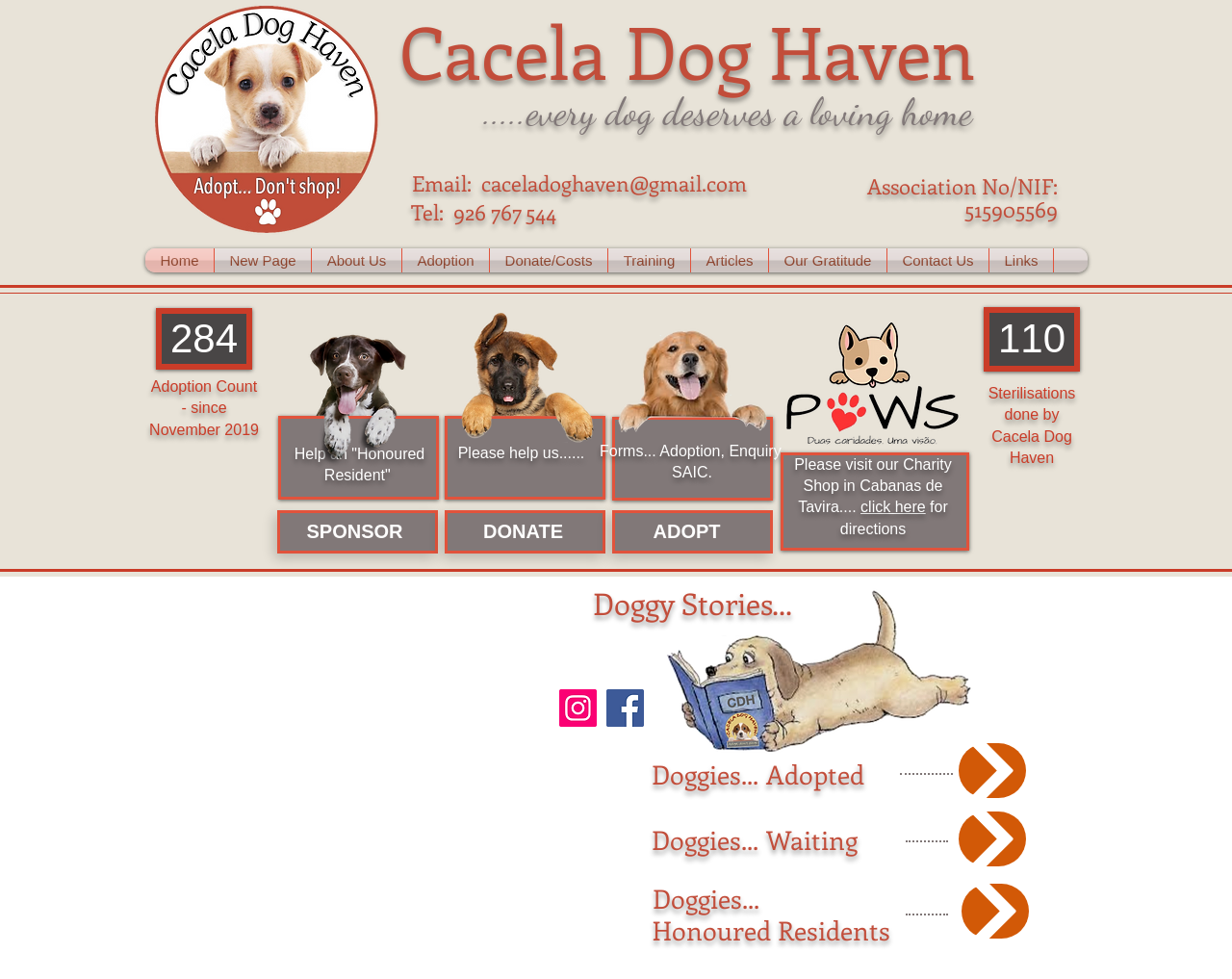Pinpoint the bounding box coordinates for the area that should be clicked to perform the following instruction: "Click the 'Adoption' link".

[0.327, 0.254, 0.397, 0.278]